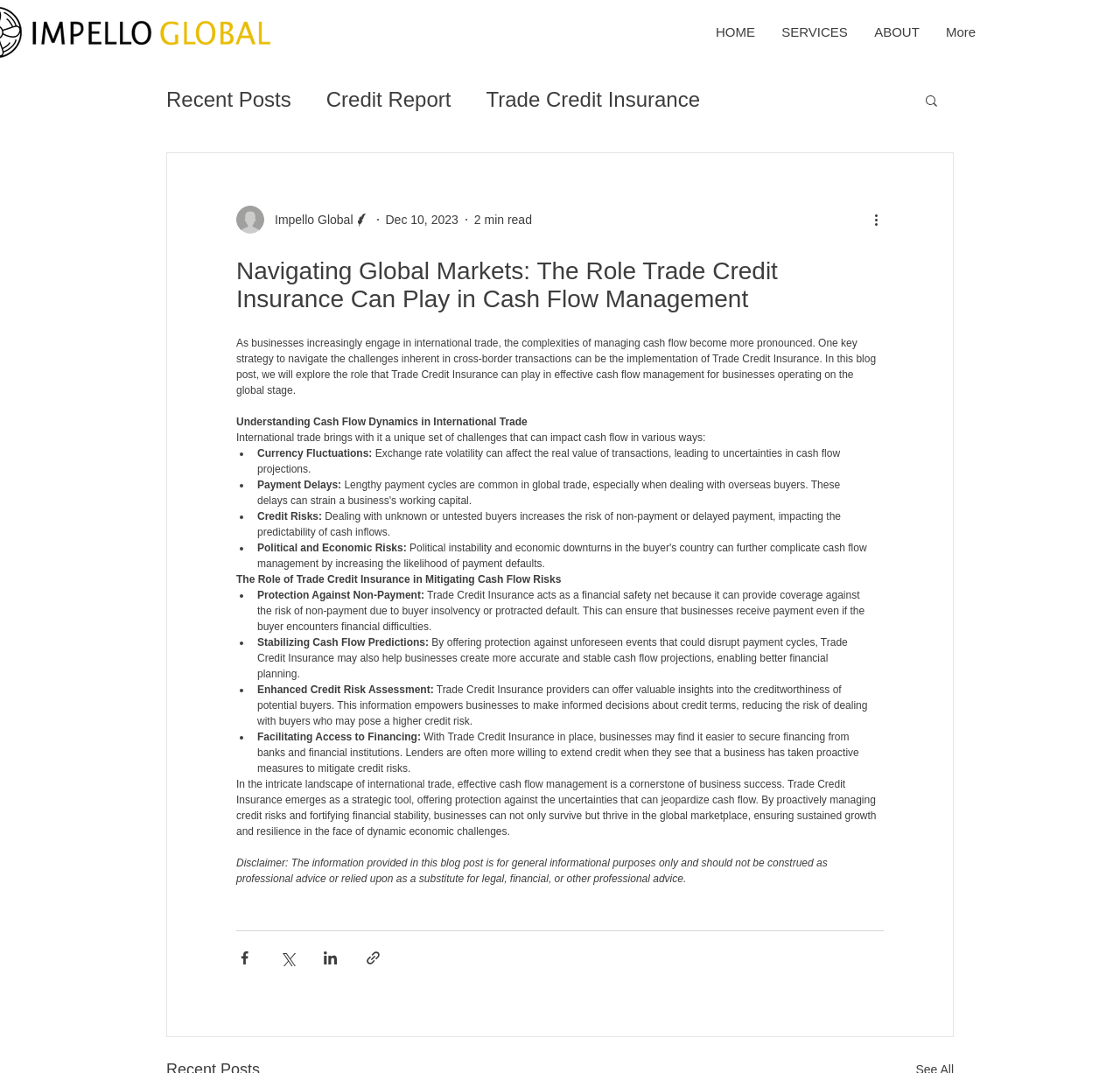From the image, can you give a detailed response to the question below:
What is the main topic of this blog post?

The main topic of this blog post is Trade Credit Insurance, which is evident from the title 'Navigating Global Markets: The Role Trade Credit Insurance Can Play in Cash Flow Management' and the content of the post, which discusses the role of Trade Credit Insurance in mitigating cash flow risks in international trade.